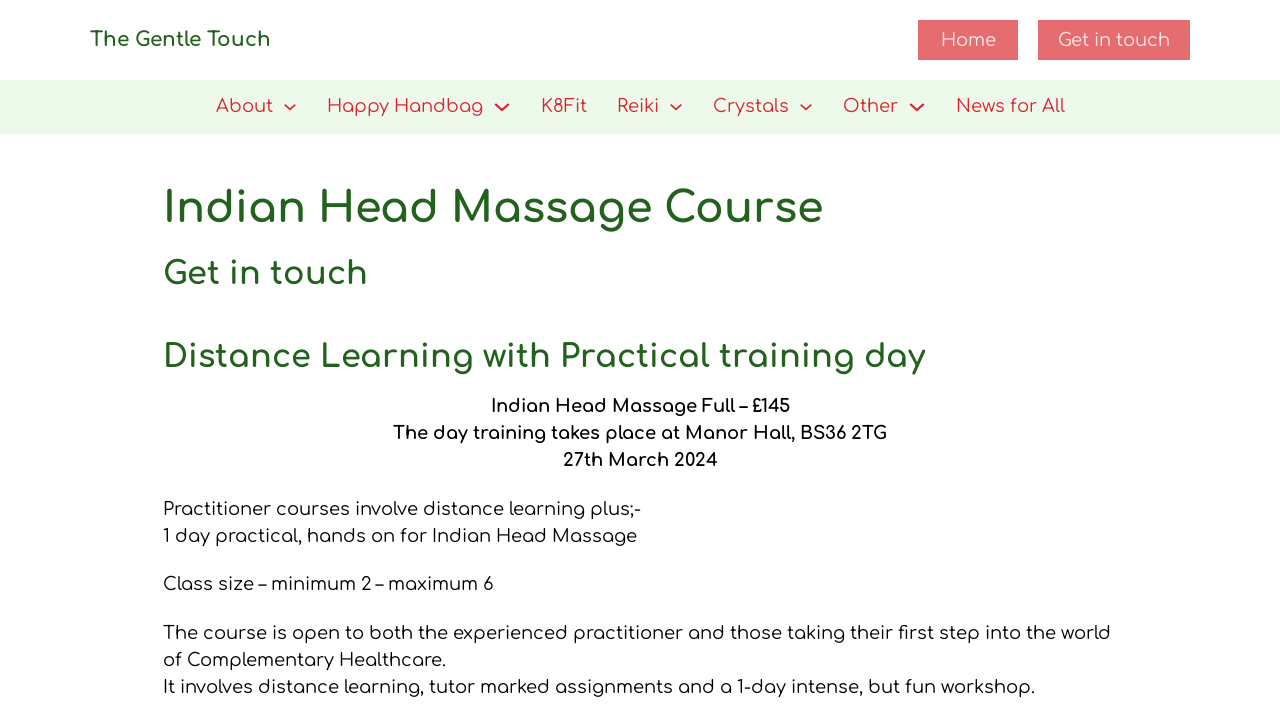What is the cost of the Indian Head Massage Full course?
Based on the screenshot, answer the question with a single word or phrase.

£145